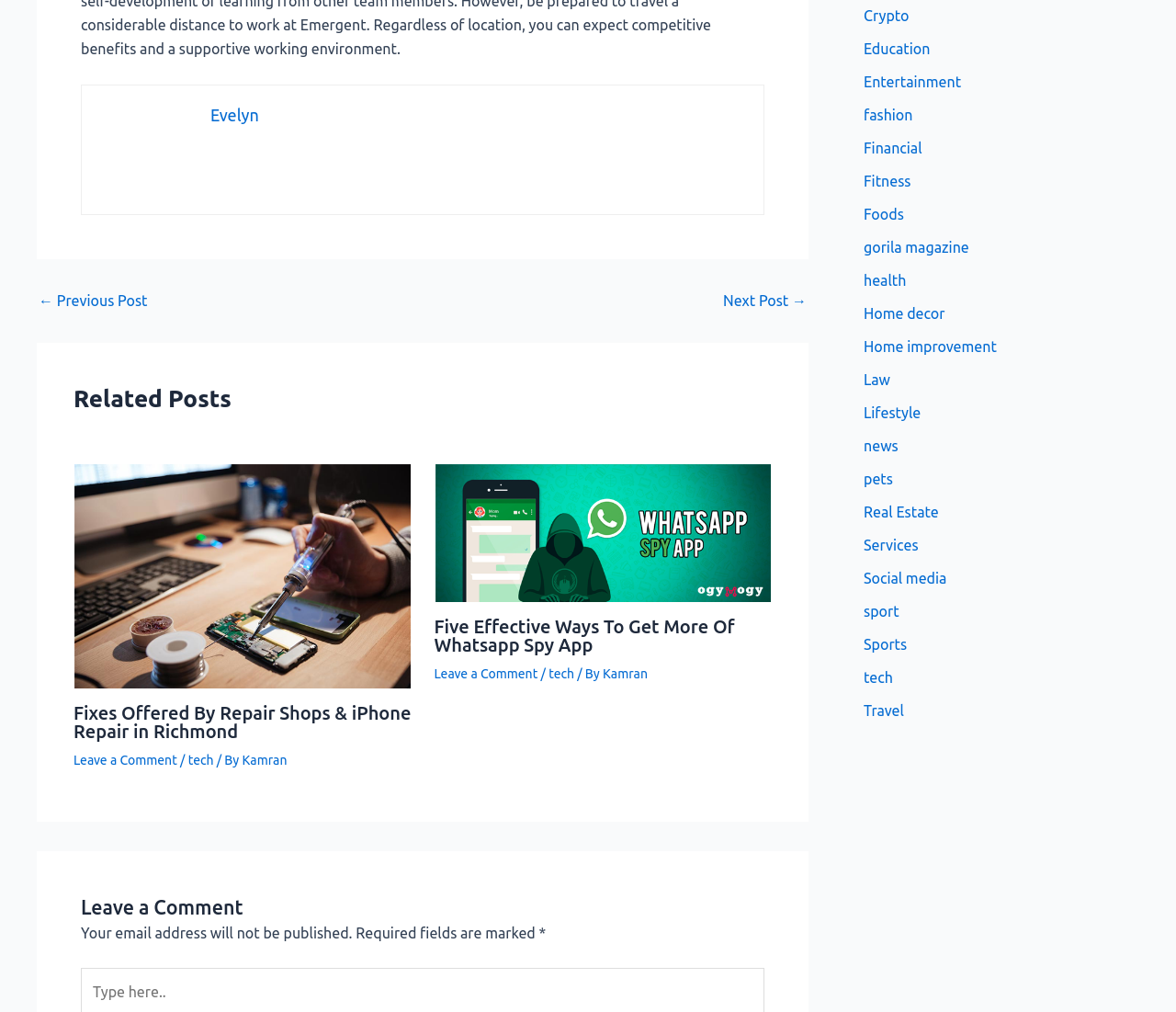Please provide the bounding box coordinate of the region that matches the element description: pets. Coordinates should be in the format (top-left x, top-left y, bottom-right x, bottom-right y) and all values should be between 0 and 1.

[0.734, 0.465, 0.759, 0.482]